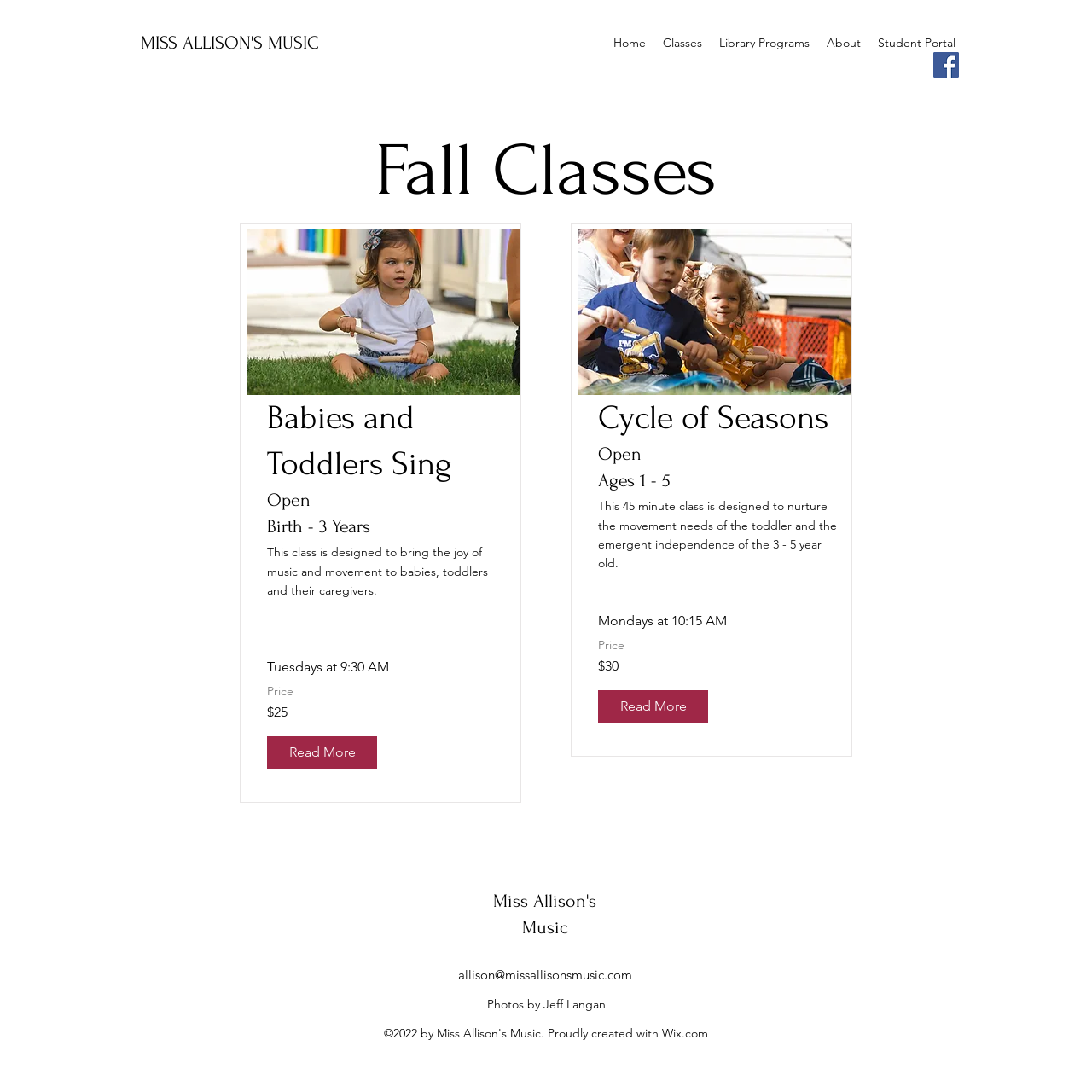What is the price of the 'Cycle of Seasons' class?
Please craft a detailed and exhaustive response to the question.

I obtained this answer by looking at the details of the 'Cycle of Seasons' class, which is listed under the 'Fall Classes' heading. The price is specified as '$30'.